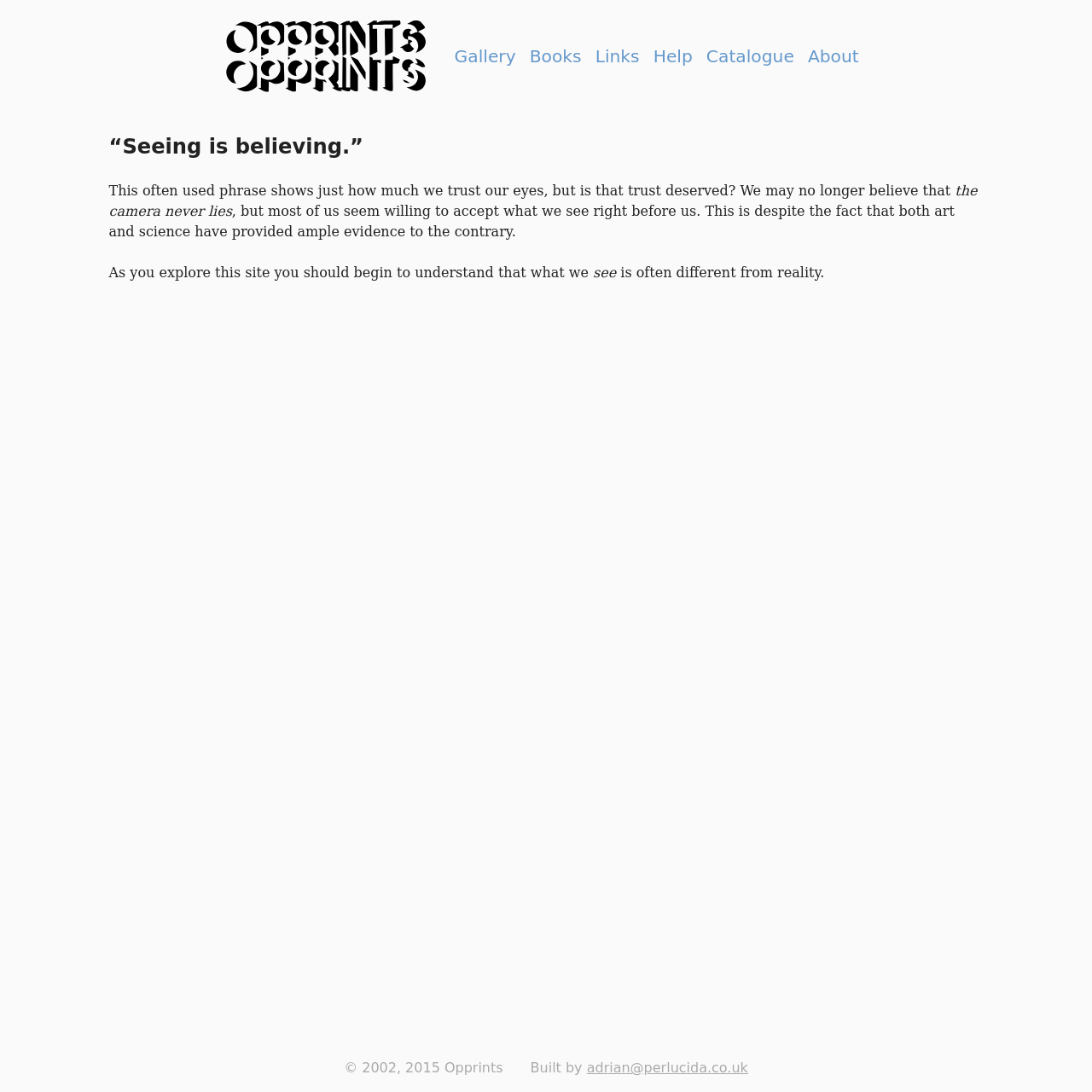Please answer the following question using a single word or phrase: 
What is the phrase mentioned in the heading?

“Seeing is believing.”